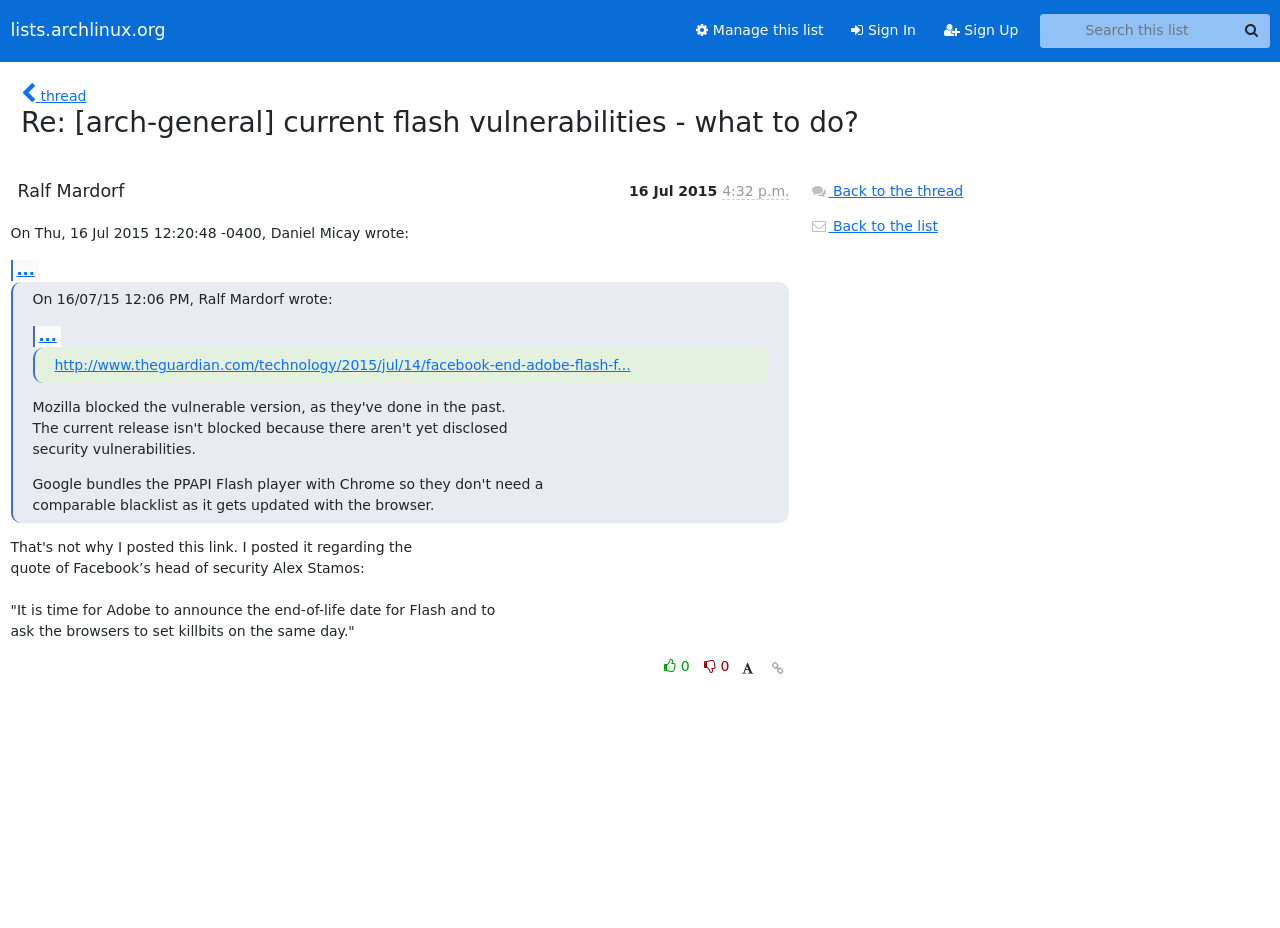Give a short answer using one word or phrase for the question:
What is the link posted by Ralf Mardorf?

http://www.theguardian.com/technology/2015/jul/14/facebook-end-adobe-flash-f...